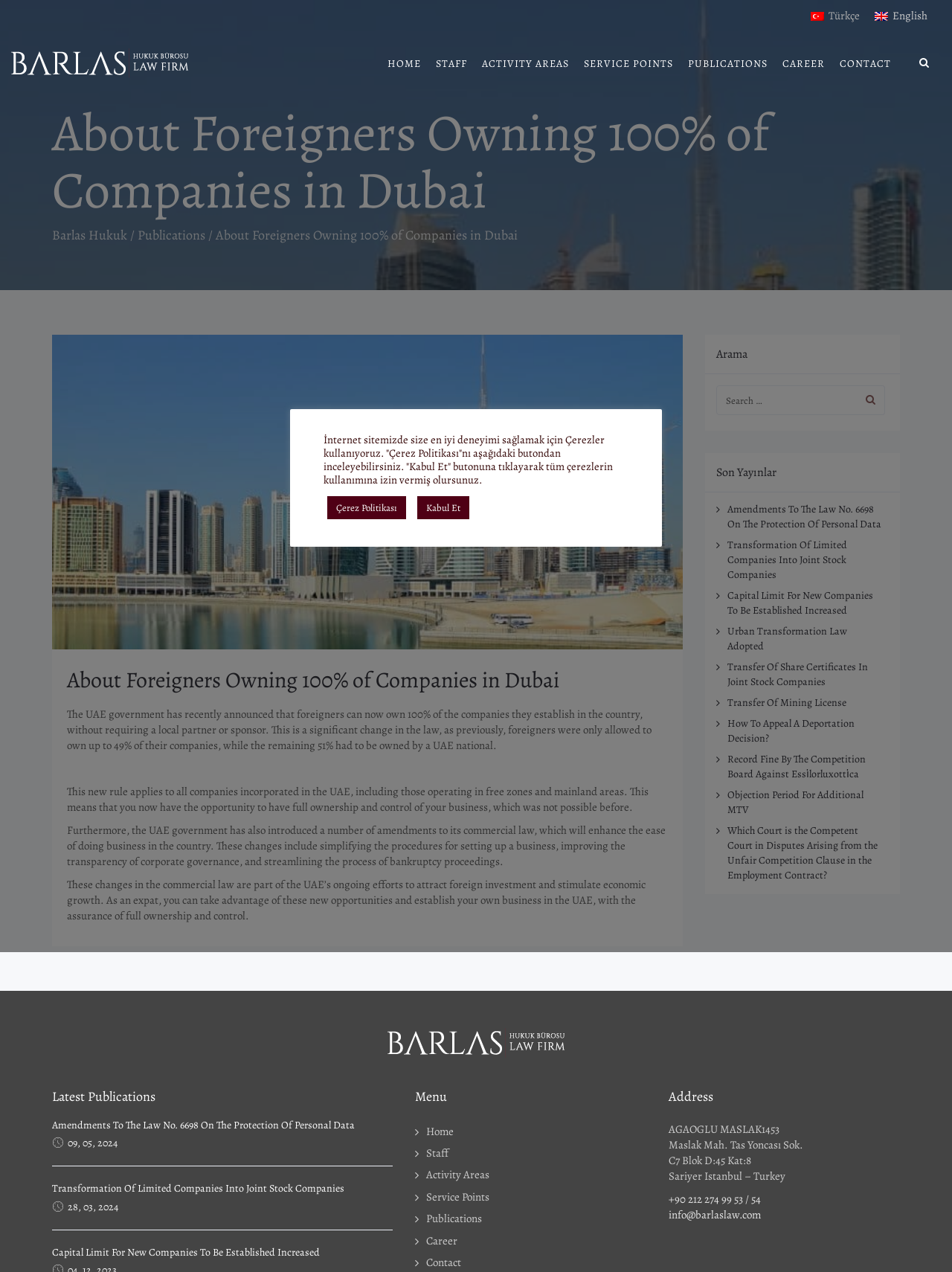Use a single word or phrase to respond to the question:
How many latest publications are shown on the webpage?

2